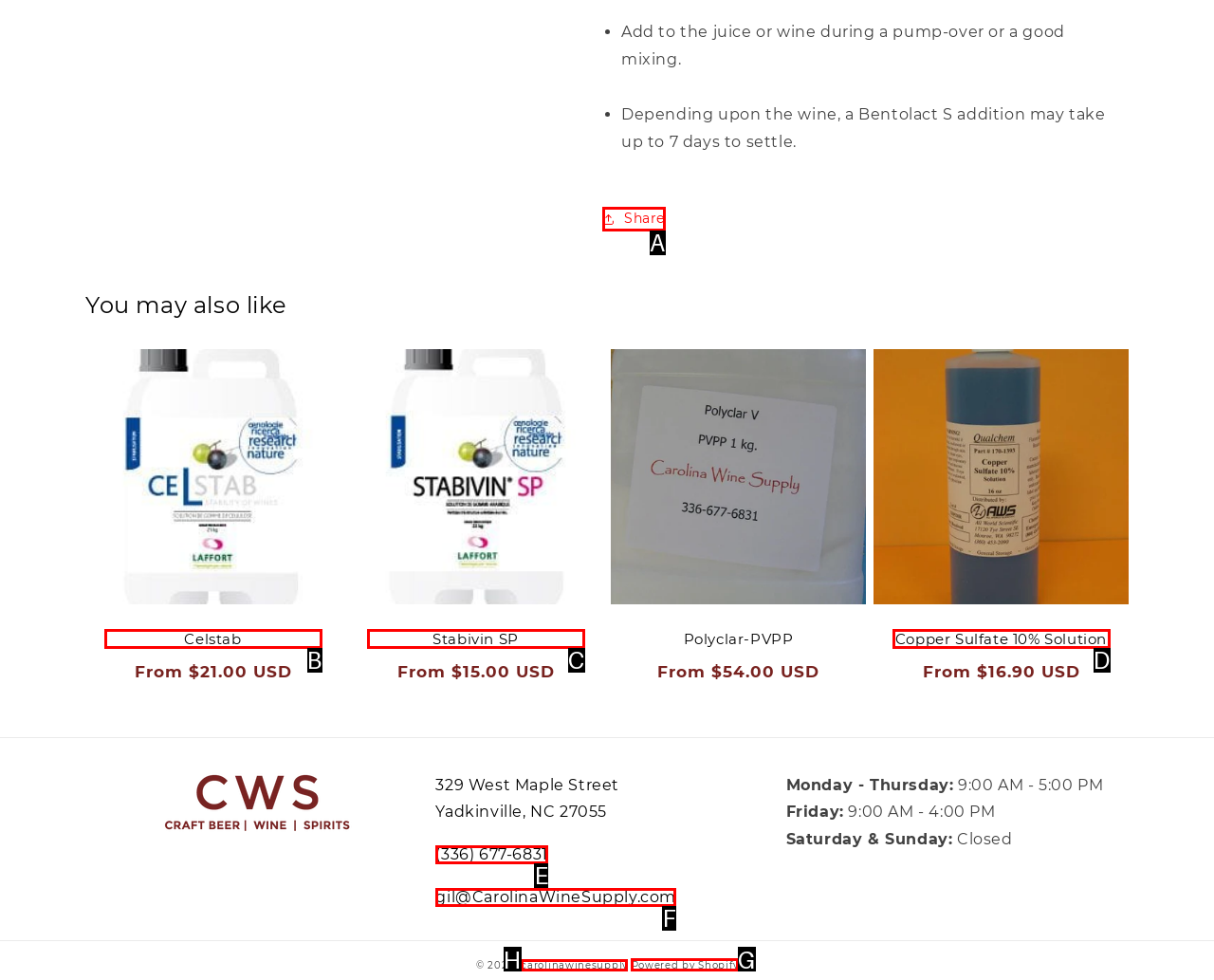Tell me which element should be clicked to achieve the following objective: Visit Carolina Wine Supply website
Reply with the letter of the correct option from the displayed choices.

H